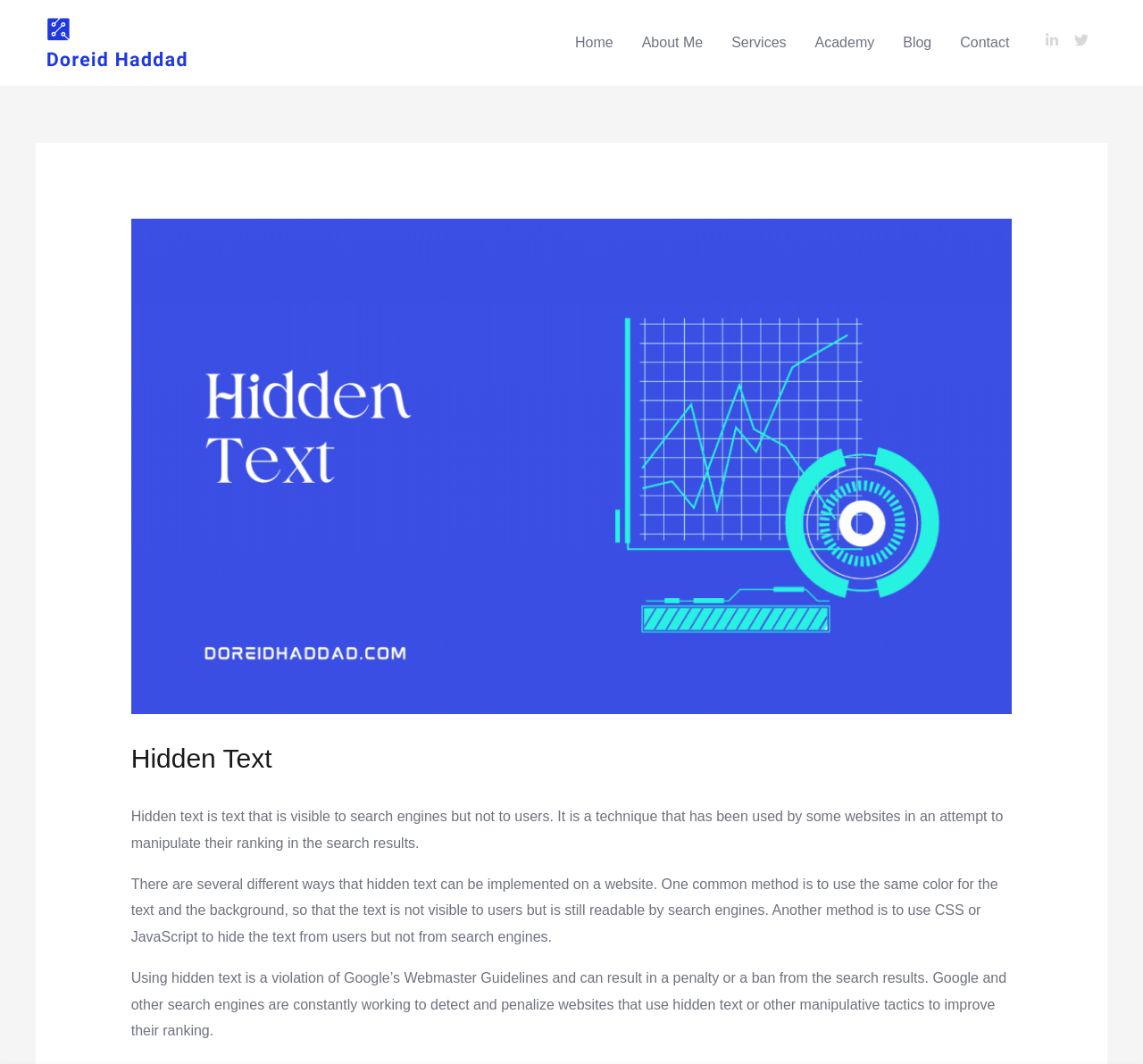What is the purpose of hidden text?
By examining the image, provide a one-word or phrase answer.

To manipulate search results